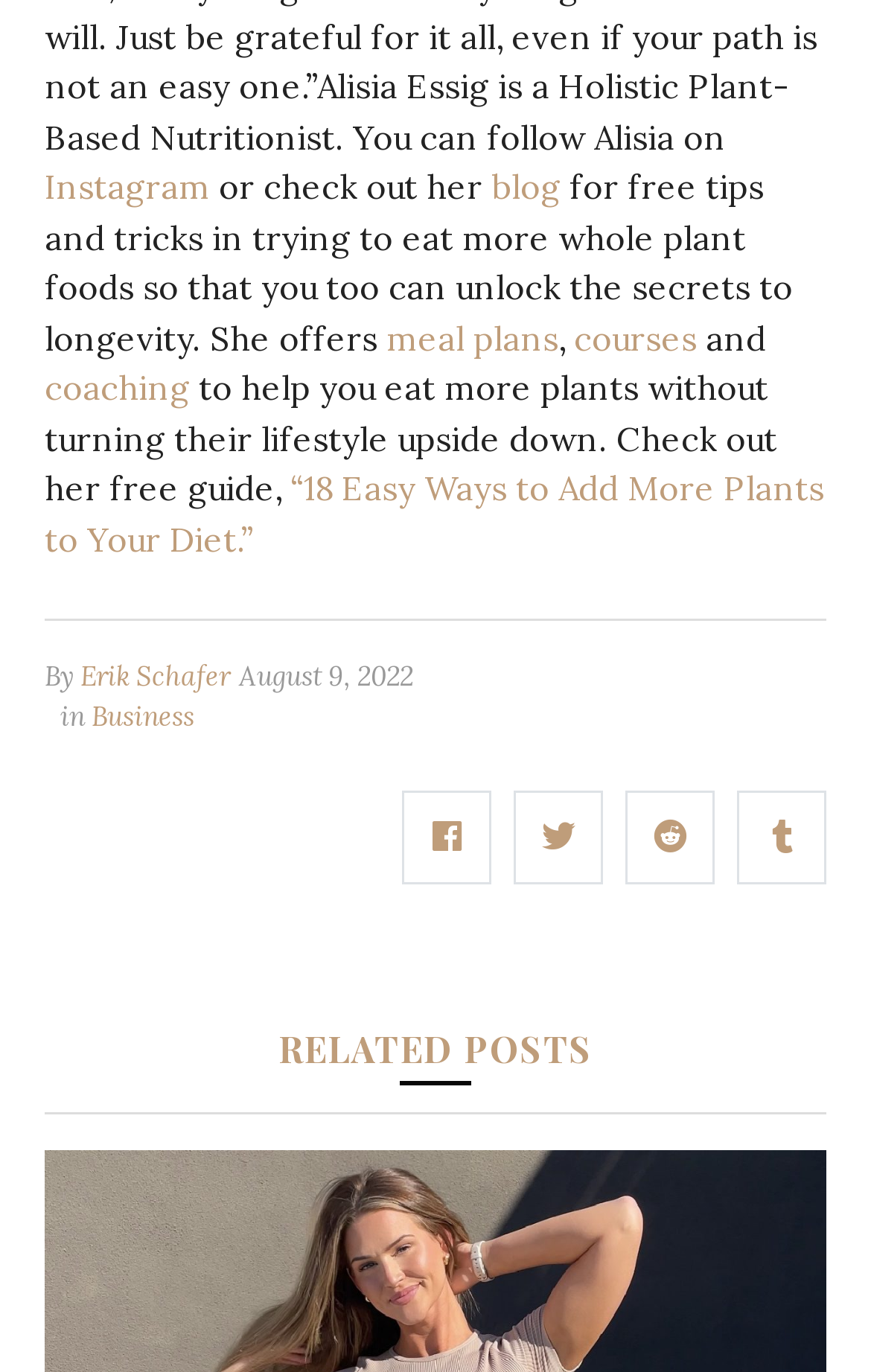Provide a brief response to the question below using a single word or phrase: 
What is the category of the article?

Business